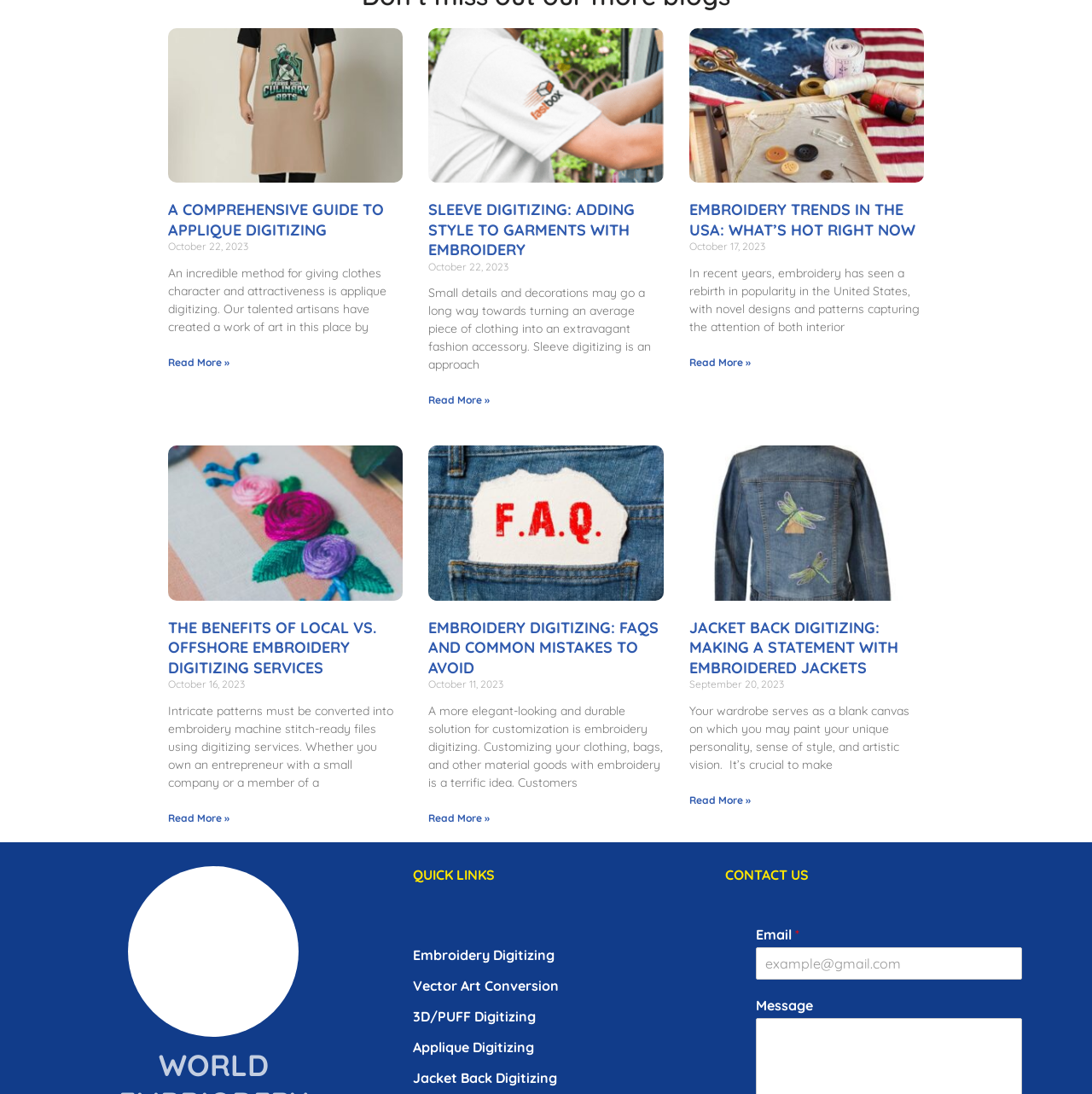What is the purpose of the 'Read More »' links?
Can you provide an in-depth and detailed response to the question?

The 'Read More »' links are likely used to direct users to the full articles related to the brief summaries provided on the webpage. This allows users to access more detailed information on the topics of interest.